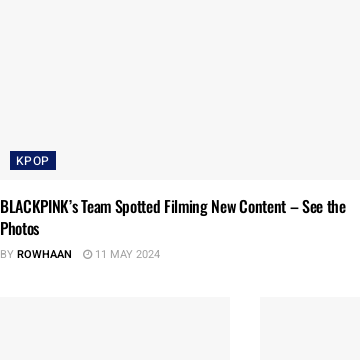Create a detailed narrative for the image.

The image showcases a captivating article titled "BLACKPINK’s Team Spotted Filming New Content – See the Photos." This post delves into the recent activities of BLACKPINK, highlighting the anticipation surrounding their latest project. Accompanied by the byline "by Rowhaan," it indicates the author responsible for sharing this exciting news with fans. The publication date, May 11, 2024, adds a timely element to the content, suggesting fresh updates on one of K-pop's most beloved groups. The article is under the "KPOP" category, making it a must-read for fans eager to keep up with BLACKPINK's latest ventures.